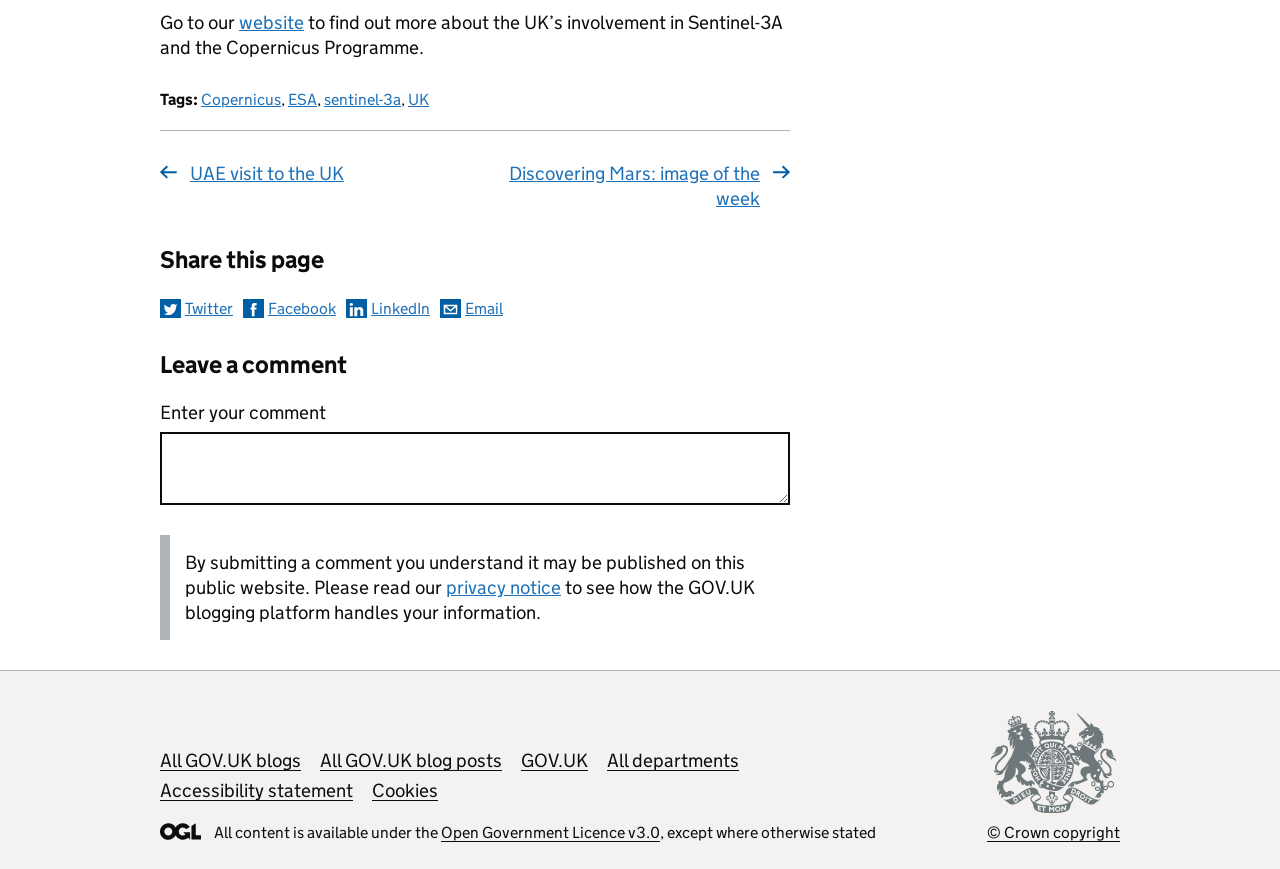Please respond to the question with a concise word or phrase:
How many useful links are provided?

5